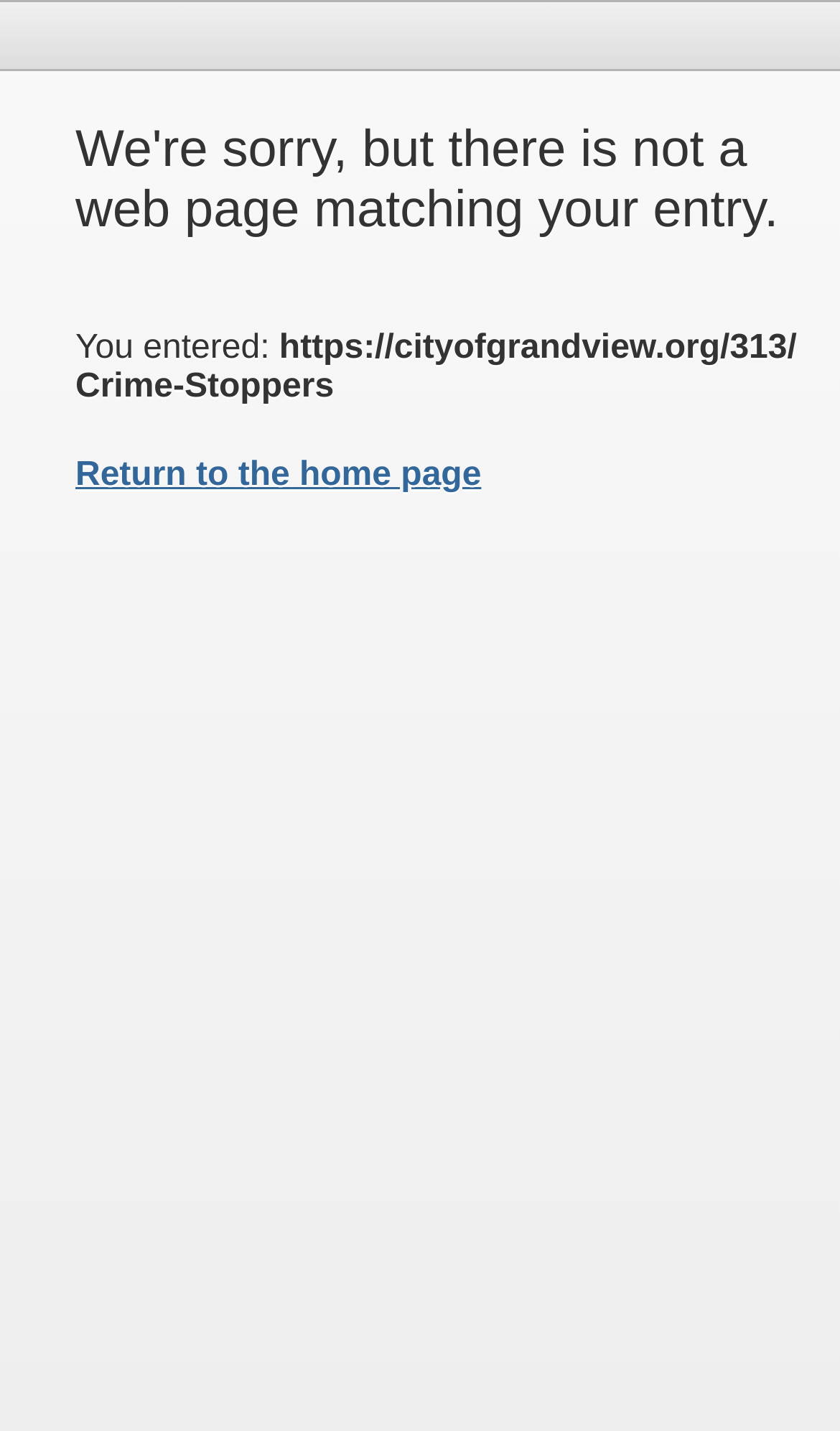Use one word or a short phrase to answer the question provided: 
What is the URL that was entered?

https://cityofgrandview.org/313/Crime-Stoppers